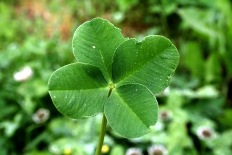Use a single word or phrase to respond to the question:
What is the color of the clover's leaves?

Rich green